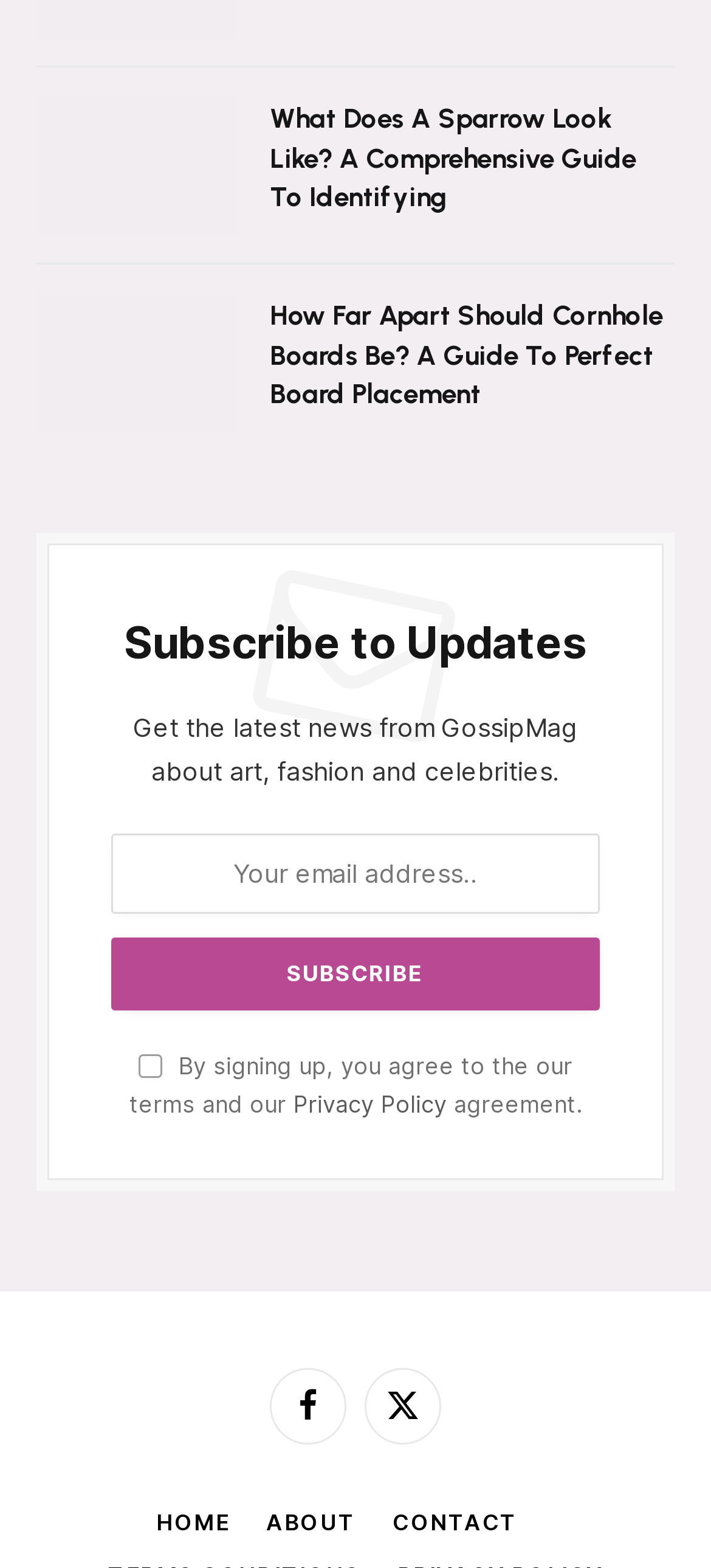What is the name of the website?
Using the image, elaborate on the answer with as much detail as possible.

The website mentions 'Get the latest news from GossipMag about art, fashion and celebrities.' in the subscription section, indicating that the name of the website is GossipMag.